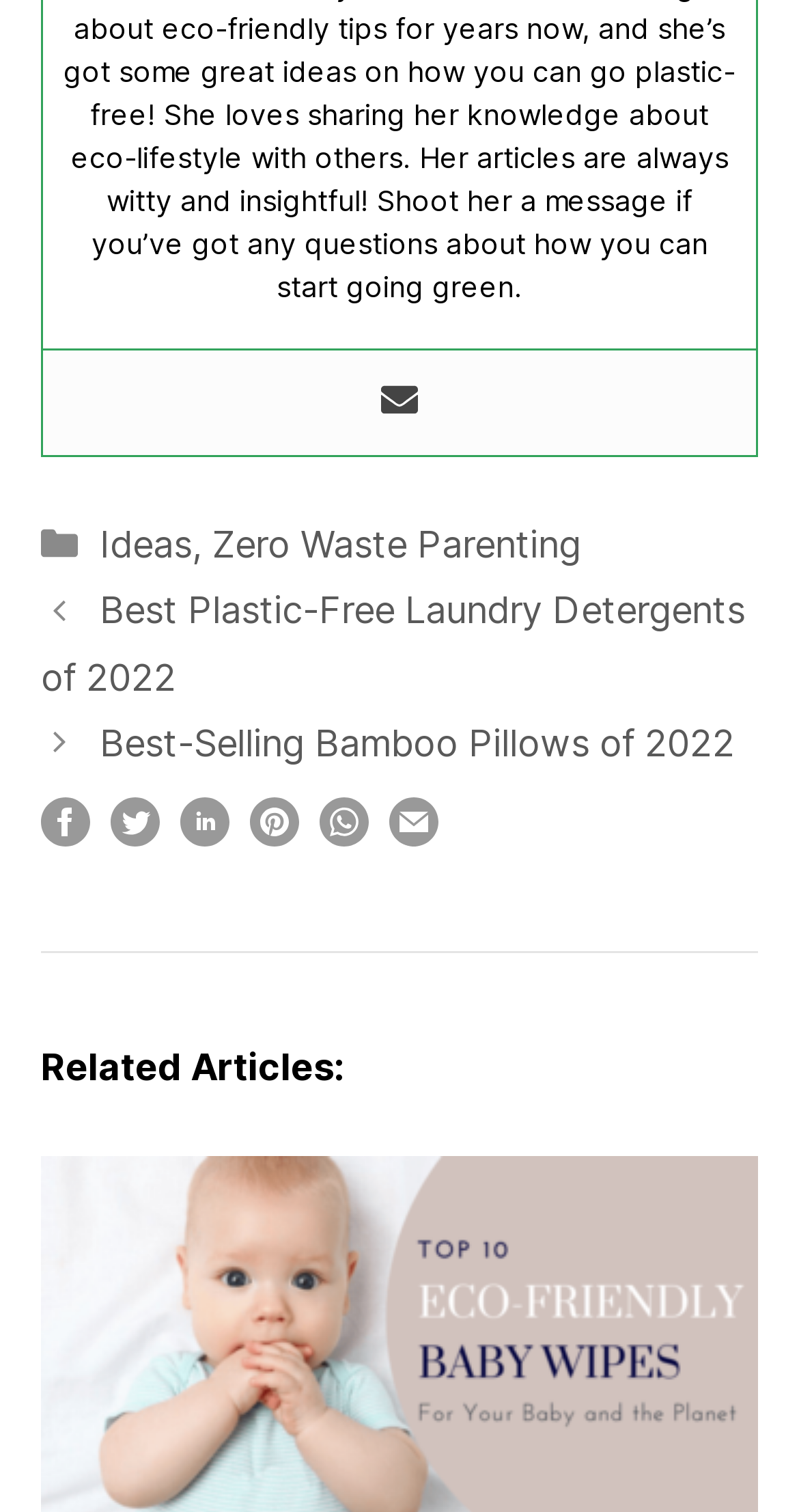Please determine the bounding box coordinates of the element's region to click for the following instruction: "Explore ideas".

[0.125, 0.346, 0.241, 0.374]